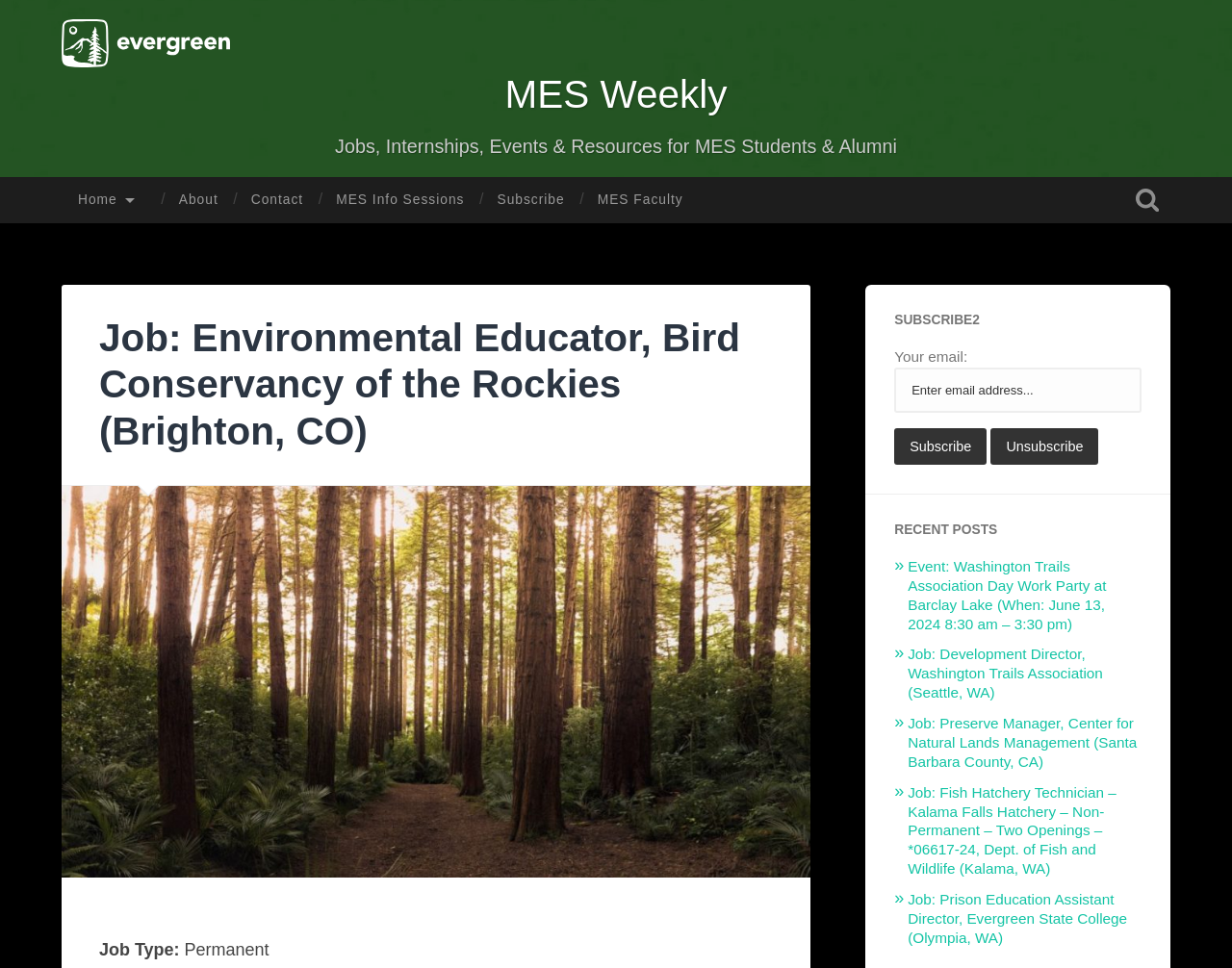Indicate the bounding box coordinates of the element that must be clicked to execute the instruction: "Search AtLarge Website". The coordinates should be given as four float numbers between 0 and 1, i.e., [left, top, right, bottom].

None